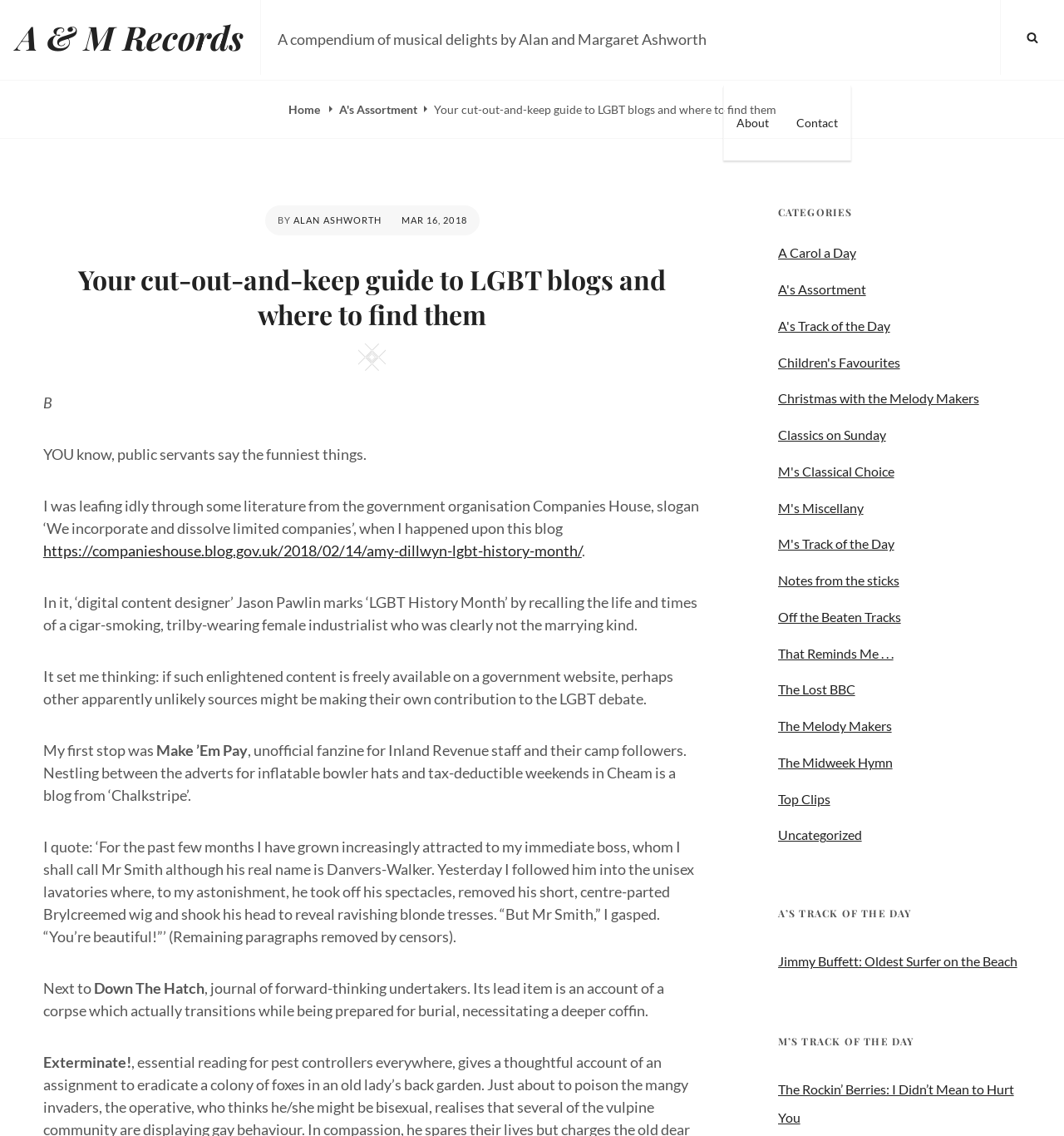Highlight the bounding box coordinates of the region I should click on to meet the following instruction: "Explore the 'CATEGORIES' section".

[0.731, 0.181, 0.969, 0.193]